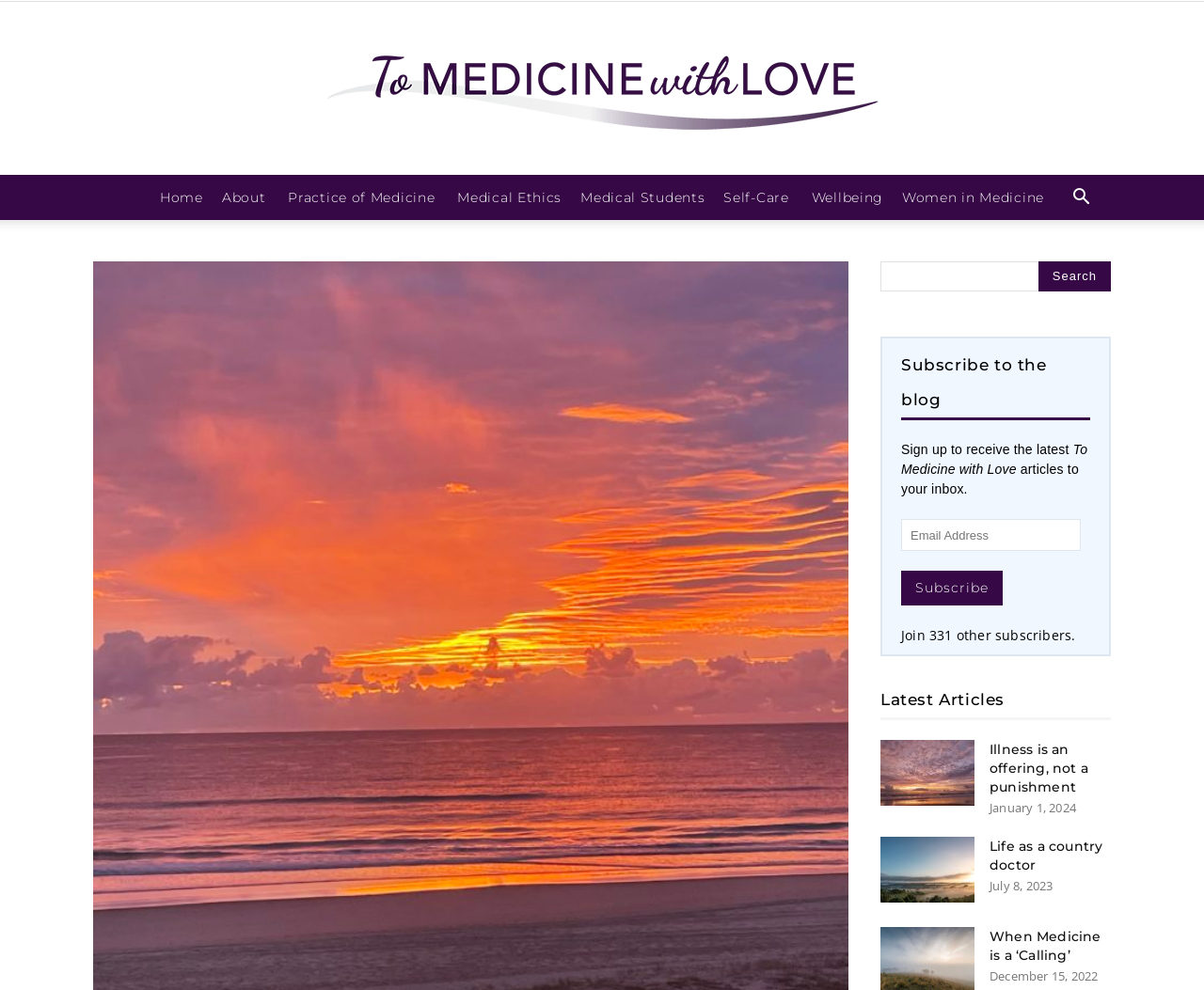Please provide a short answer using a single word or phrase for the question:
What is the purpose of the search button?

To search the blog